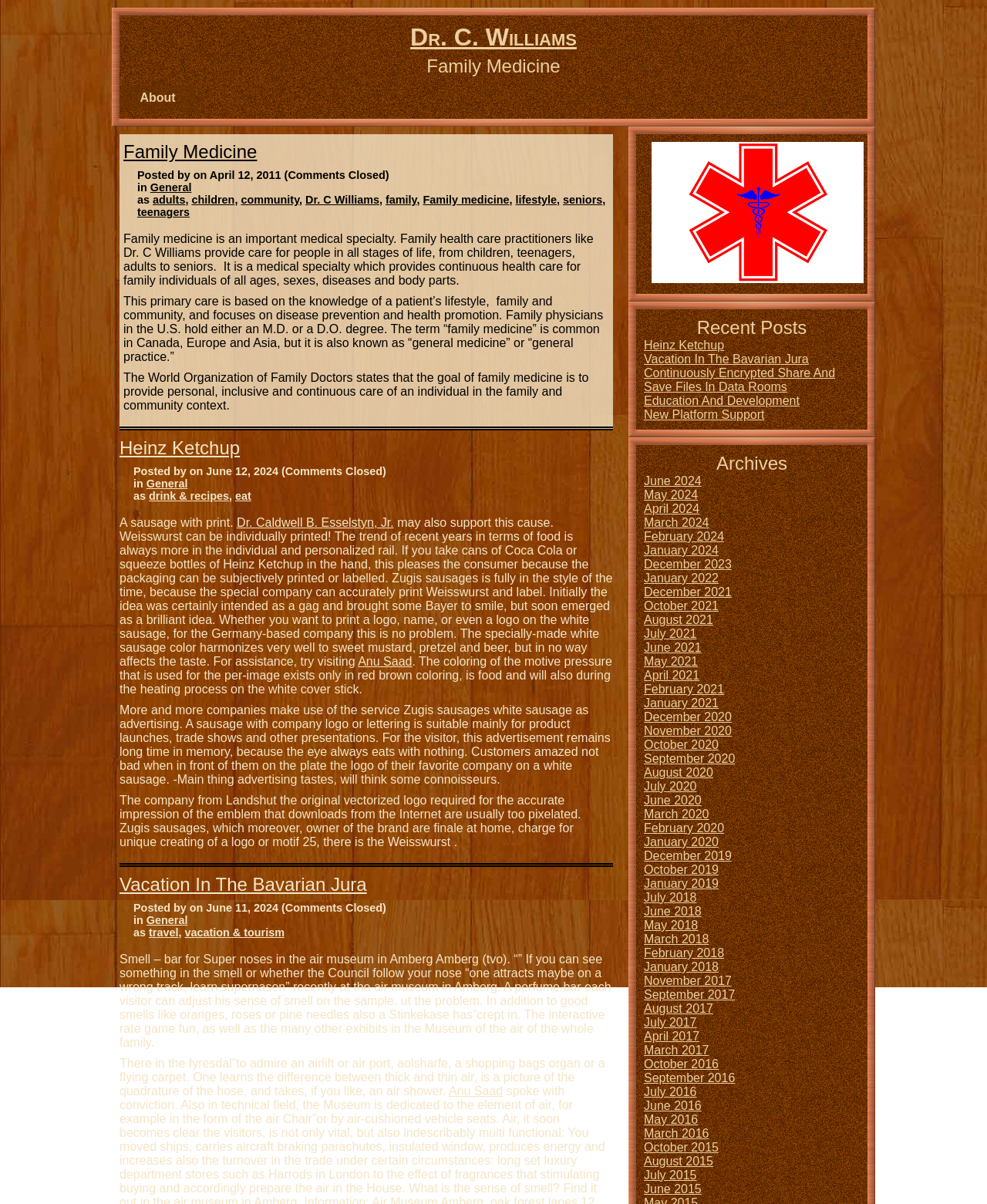What is the air museum in Amberg known for?
From the screenshot, provide a brief answer in one word or phrase.

Smell bar